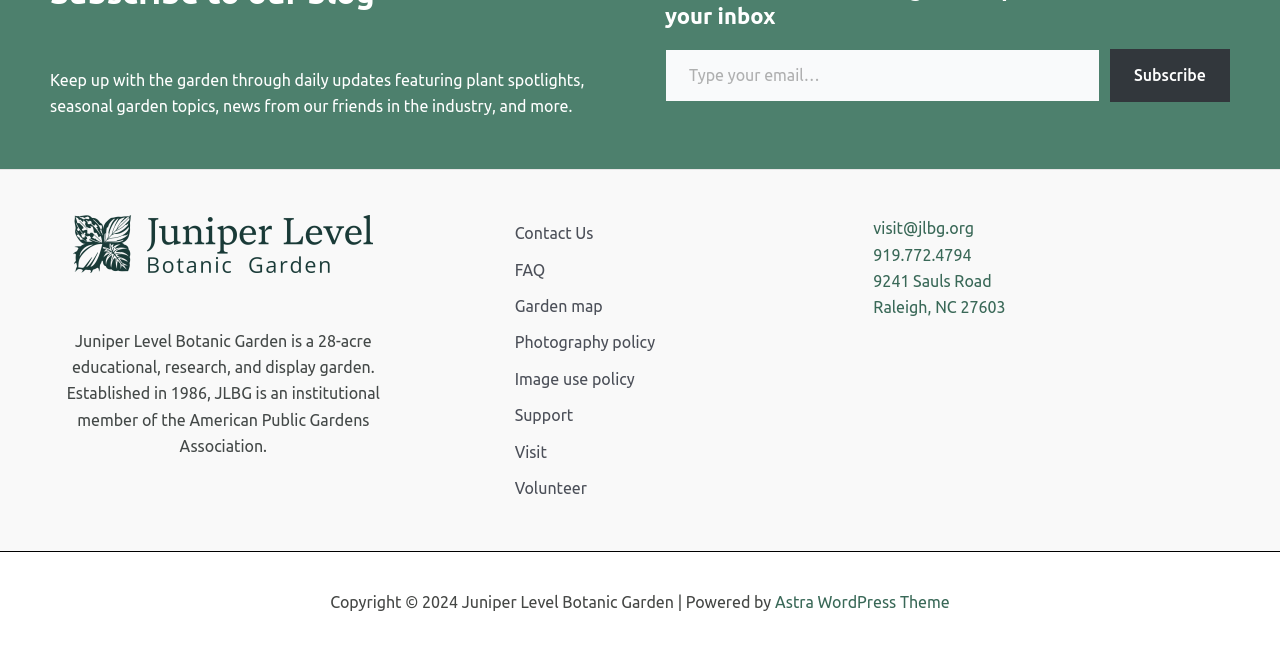What is the name of the garden?
Refer to the image and offer an in-depth and detailed answer to the question.

I found the name of the garden by reading the static text element that says 'Juniper Level Botanic Garden is a 28-acre educational, research, and display garden. Established in 1986, JLBG is an institutional member of the American Public Gardens Association.'